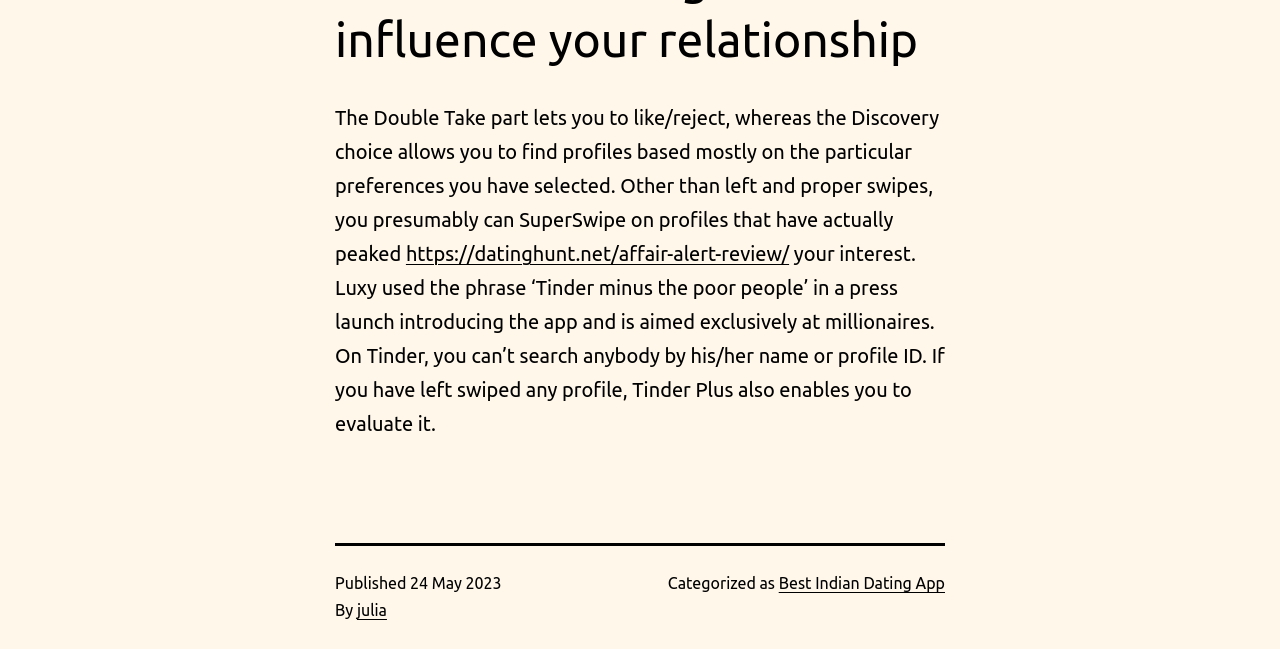Please determine the bounding box coordinates for the UI element described as: "Best Indian Dating App".

[0.608, 0.884, 0.738, 0.911]